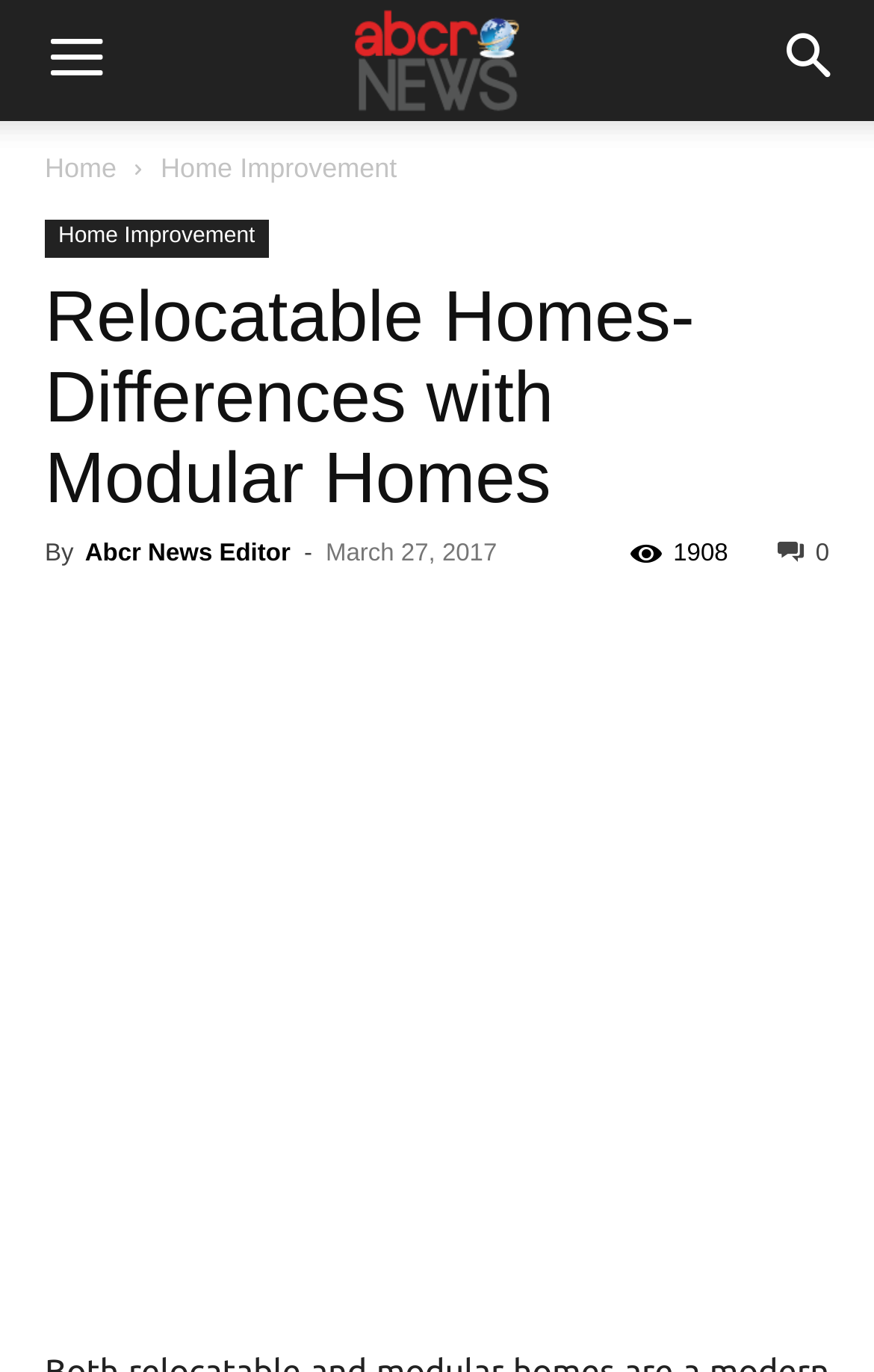Predict the bounding box coordinates of the area that should be clicked to accomplish the following instruction: "Share the article on social media". The bounding box coordinates should consist of four float numbers between 0 and 1, i.e., [left, top, right, bottom].

[0.889, 0.394, 0.949, 0.413]